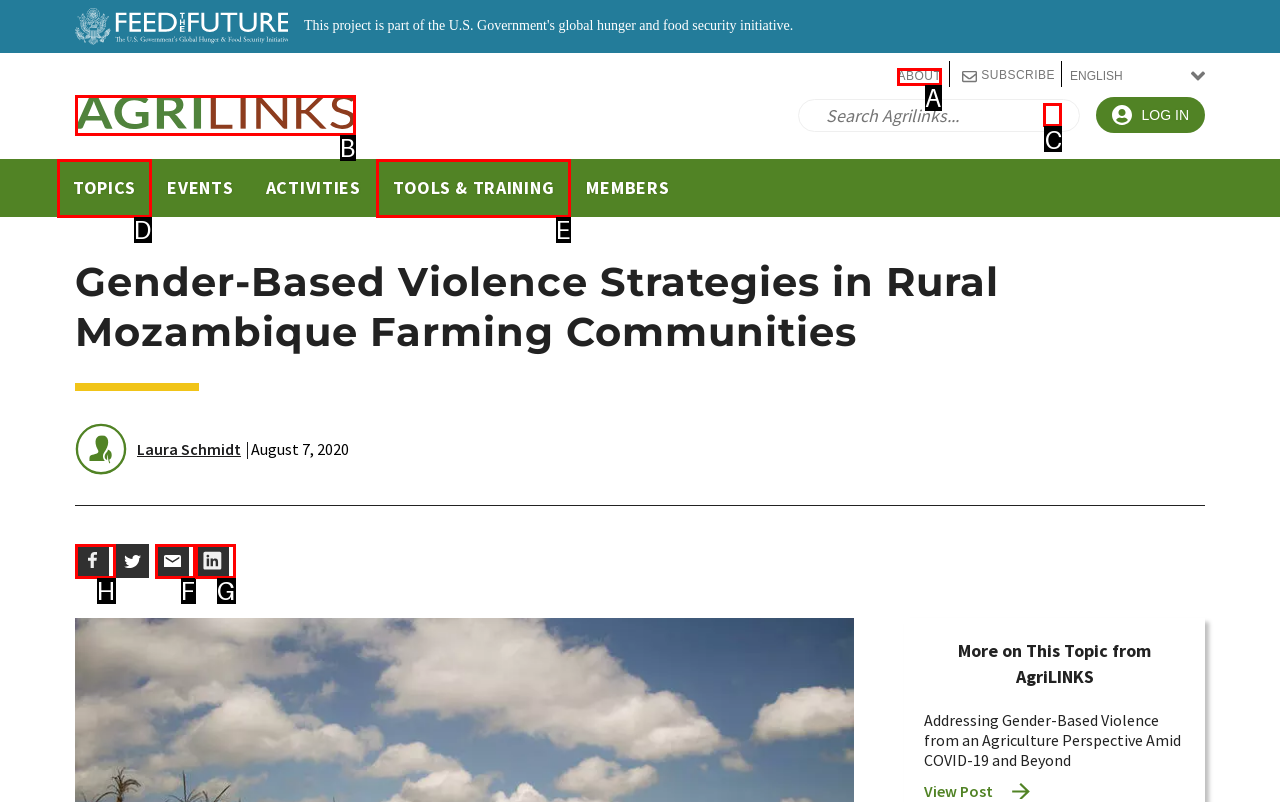Select the letter of the UI element you need to click to complete this task: Share on facebook.

H